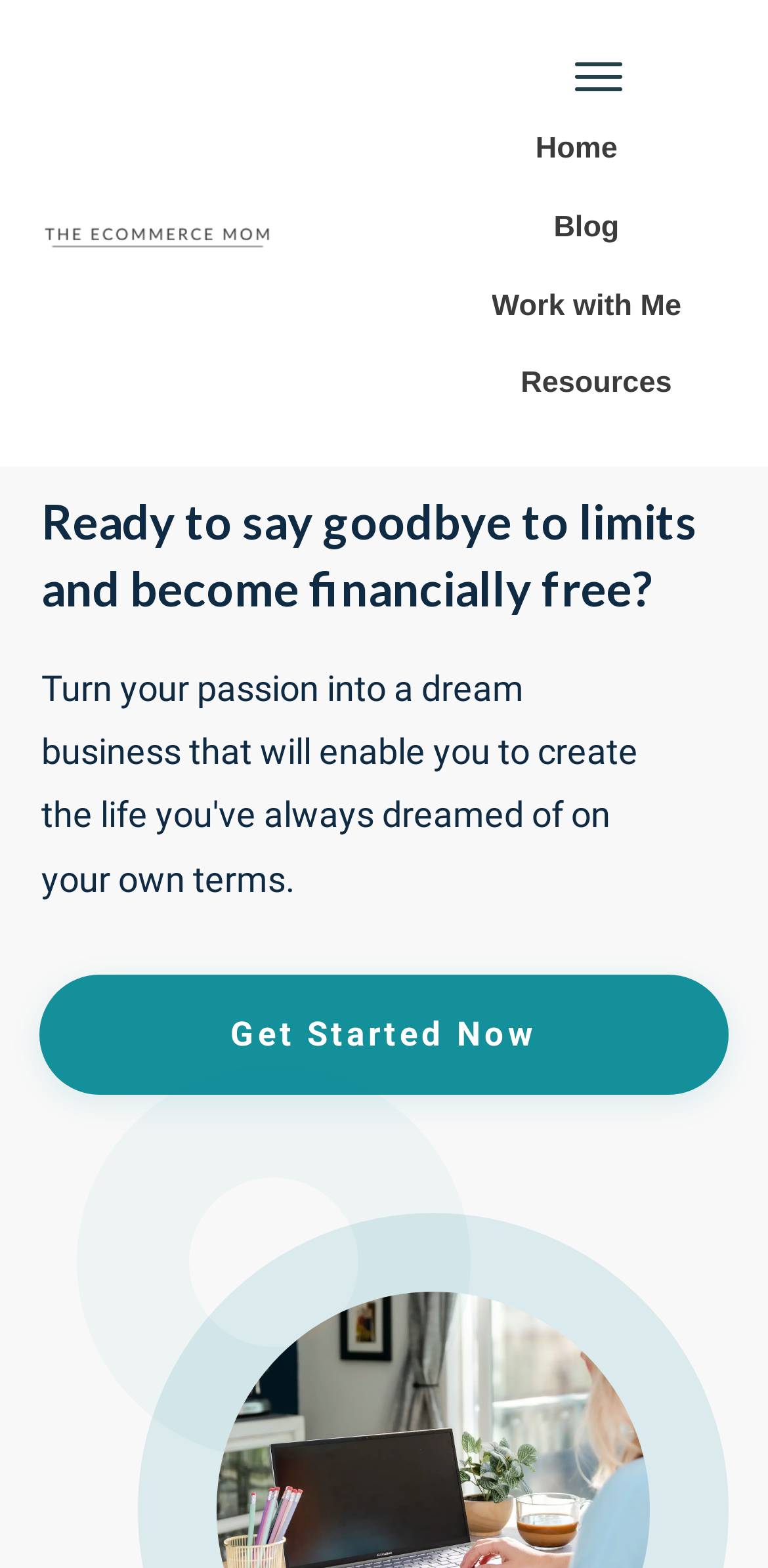How many columns are there in the layout table?
Using the information from the image, give a concise answer in one word or a short phrase.

1